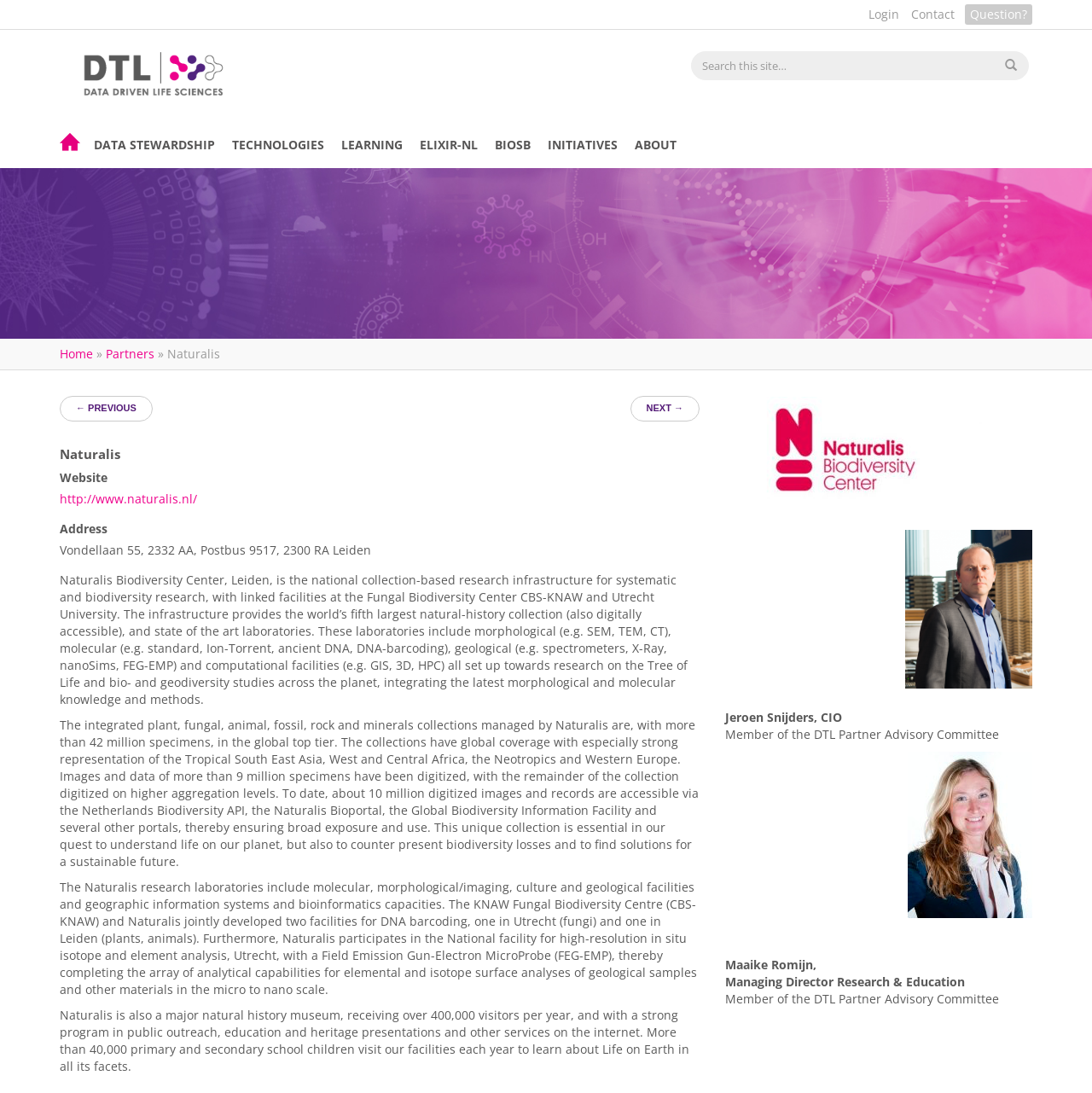How many visitors does Naturalis receive per year?
Refer to the image and provide a detailed answer to the question.

The number of visitors Naturalis receives per year can be found in the text description on the webpage, which states 'Naturalis is also a major natural history museum, receiving over 400,000 visitors per year...'.